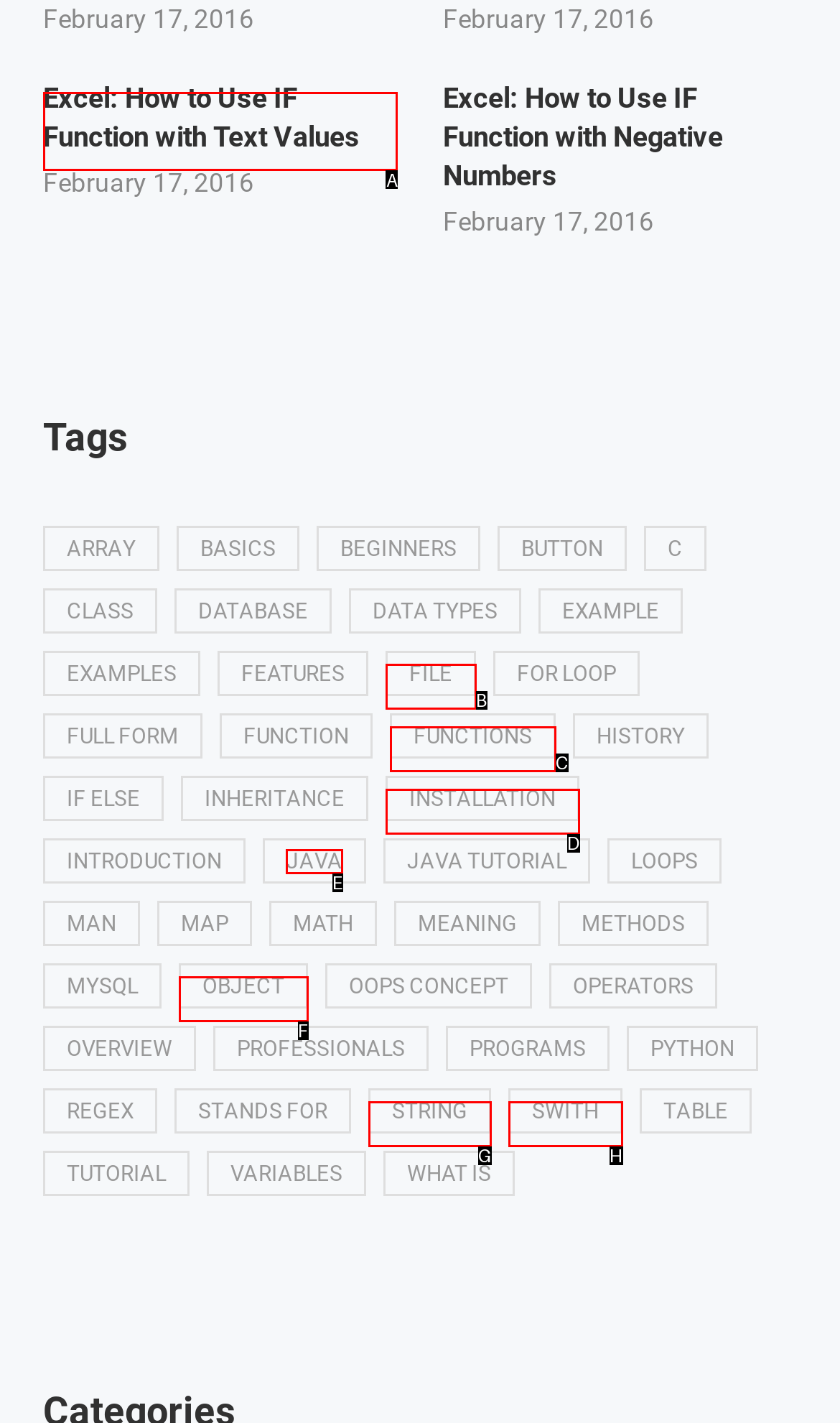Choose the HTML element that needs to be clicked for the given task: Click on the 'java' link Respond by giving the letter of the chosen option.

E